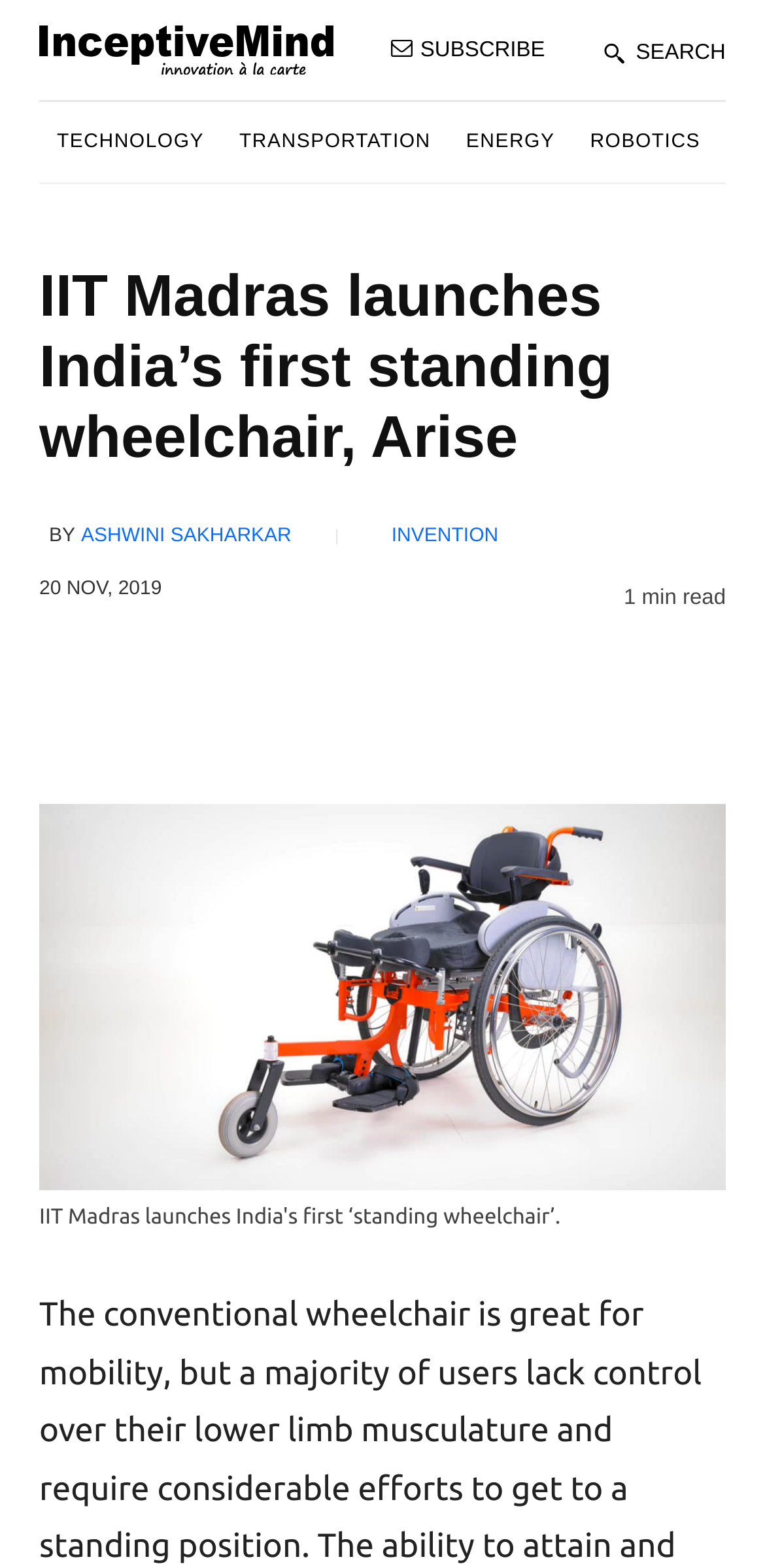What is the category of the article?
Based on the screenshot, provide your answer in one word or phrase.

INVENTION